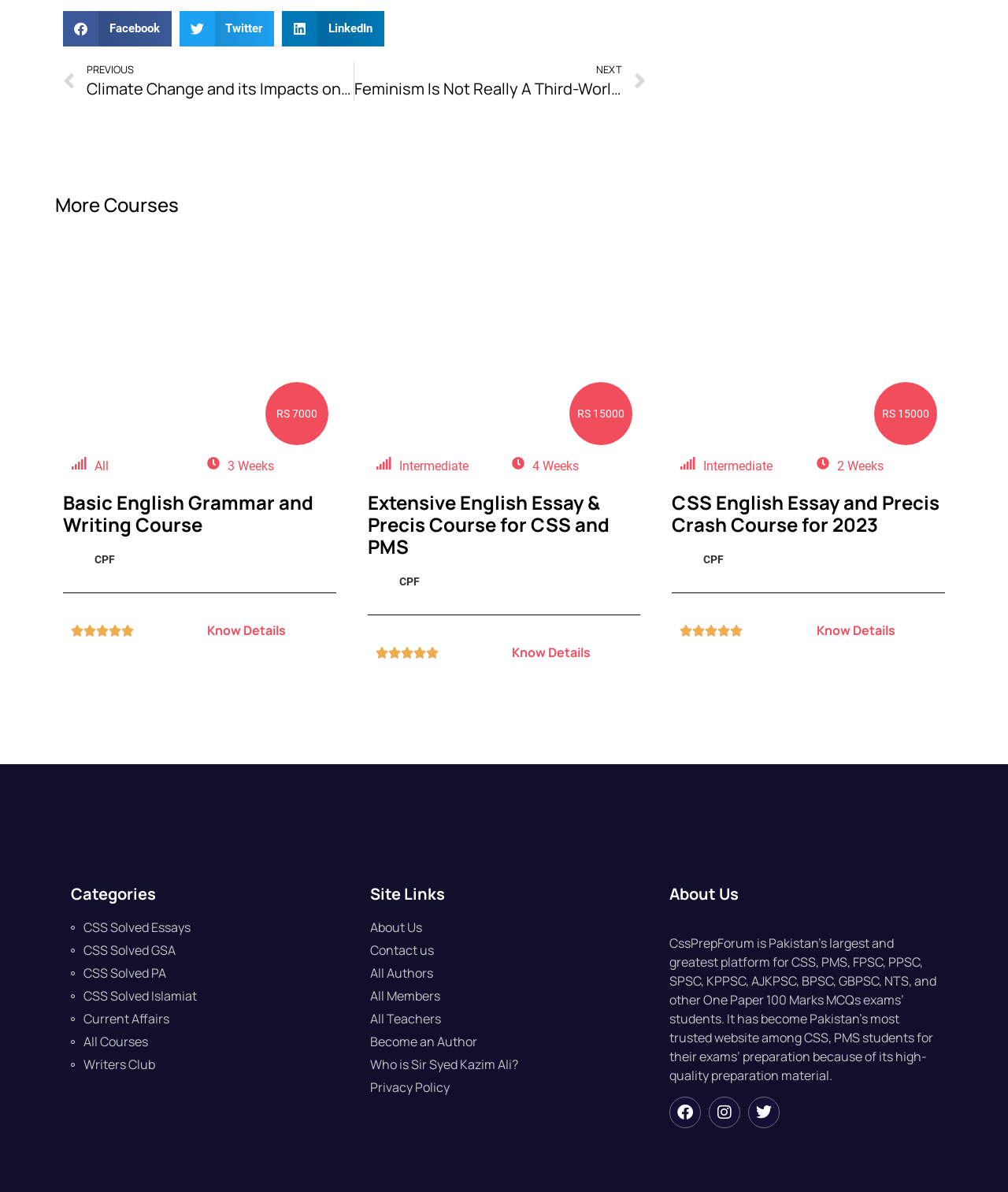Kindly respond to the following question with a single word or a brief phrase: 
What is the duration of the 'Extensive English Essay & Precis Course for CSS and PMS'?

4 Weeks